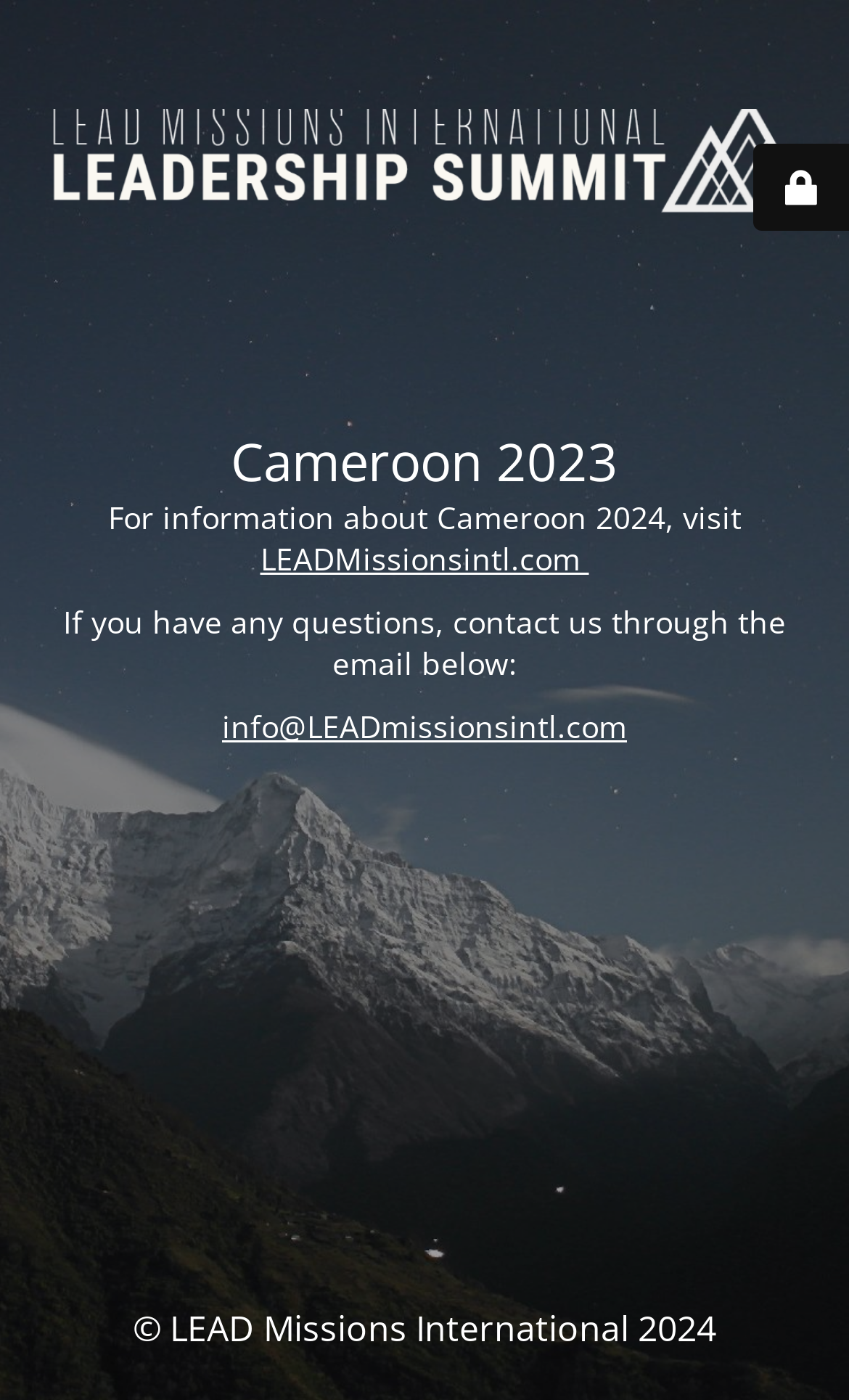Describe all visible elements and their arrangement on the webpage.

The webpage appears to be related to a leadership summit, specifically Cameroon 2024. At the top left of the page, there is a logo image, accompanied by a heading that reads "Cameroon 2023" positioned below it. 

To the right of the logo, there is a brief paragraph of text that provides information about Cameroon 2024, followed by a link to the website LEADMissionsintl.com. 

Below this text, there is another paragraph that invites users to contact the organization through email, with a link to the email address info@LEADmissionsintl.com. 

At the very bottom of the page, there is a copyright notice that reads "© LEAD Missions International 2024".